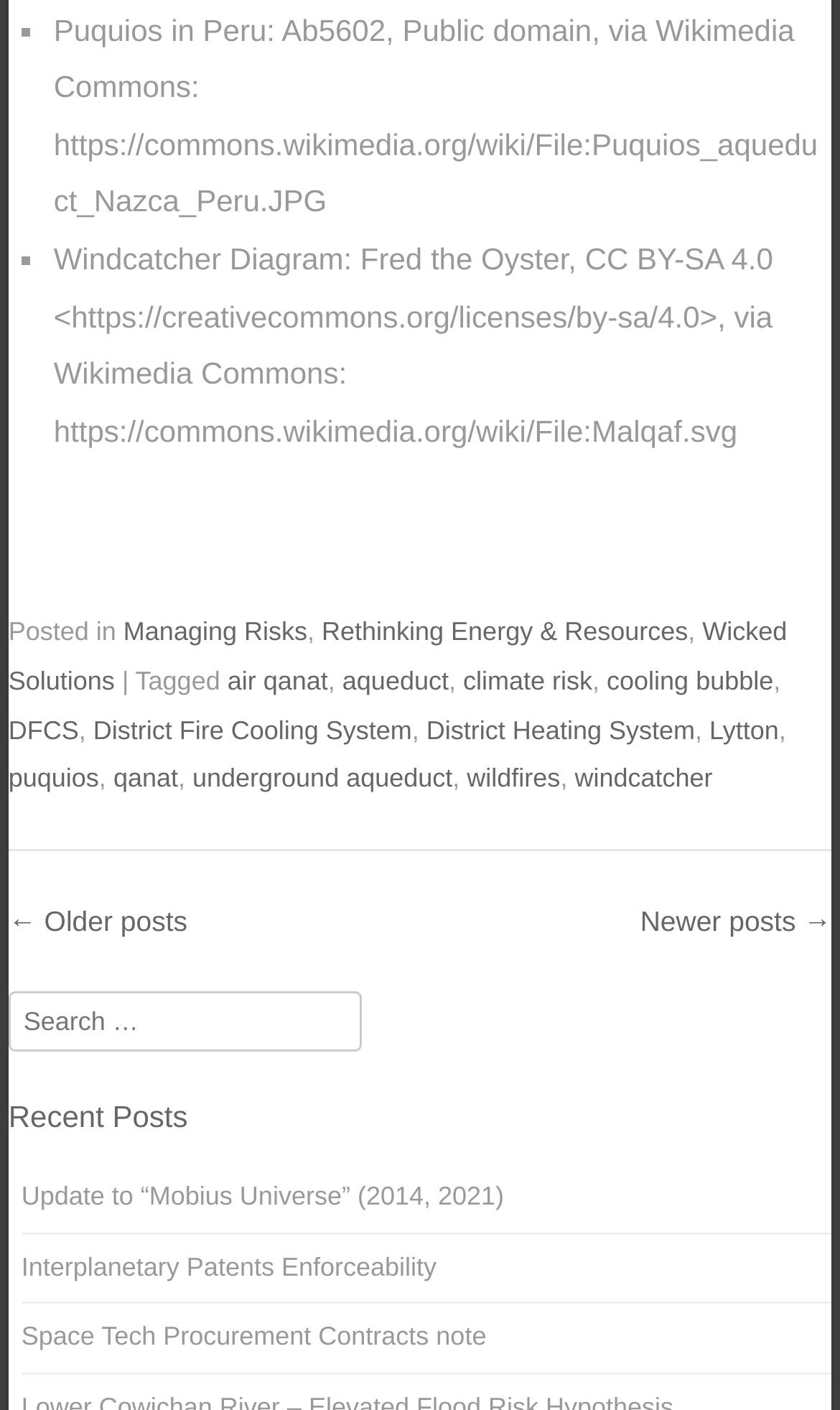Locate the bounding box of the UI element with the following description: "Lytton".

[0.844, 0.507, 0.927, 0.528]